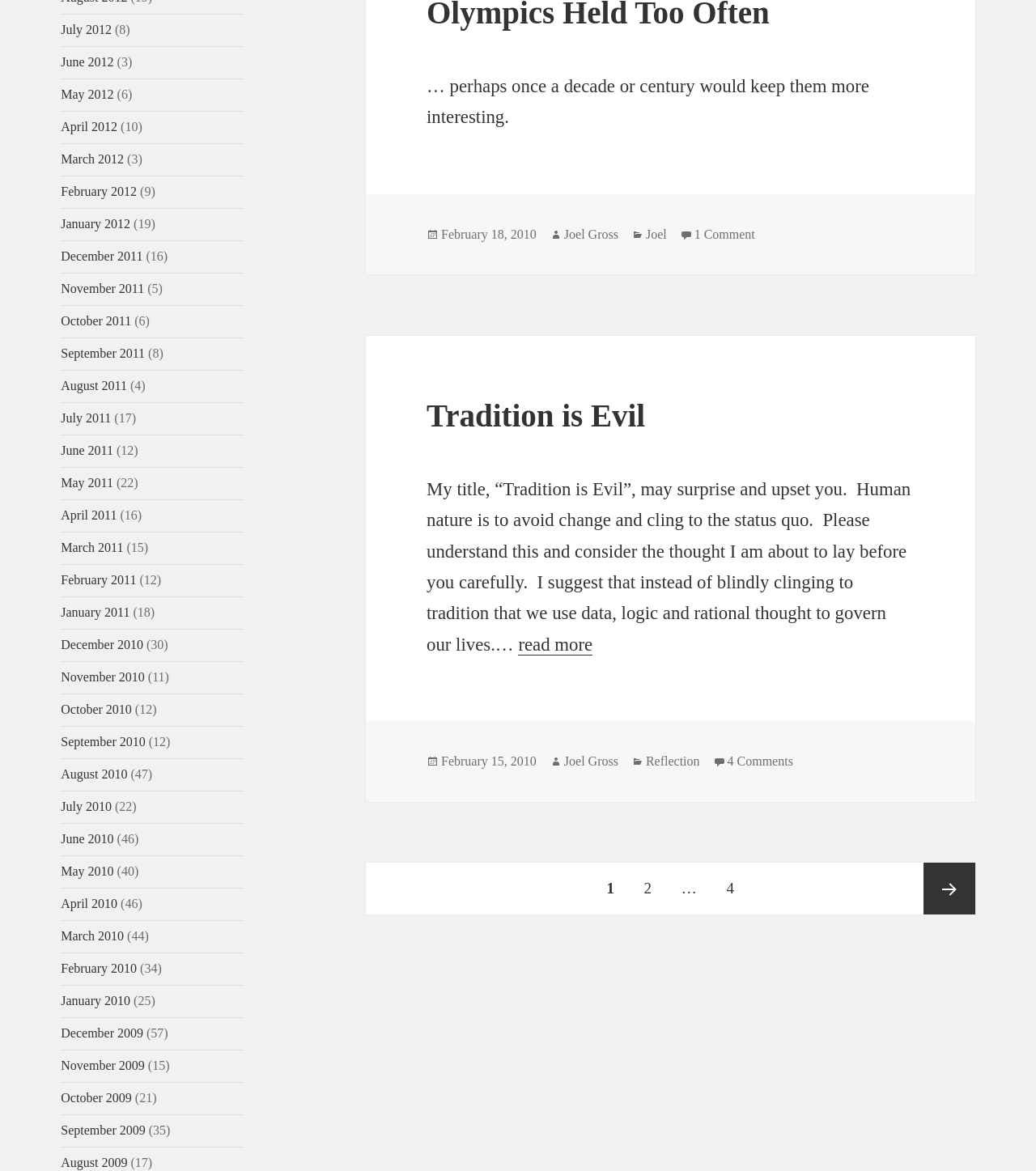Determine the bounding box coordinates in the format (top-left x, top-left y, bottom-right x, bottom-right y). Ensure all values are floating point numbers between 0 and 1. Identify the bounding box of the UI element described by: Joel

[0.623, 0.194, 0.644, 0.206]